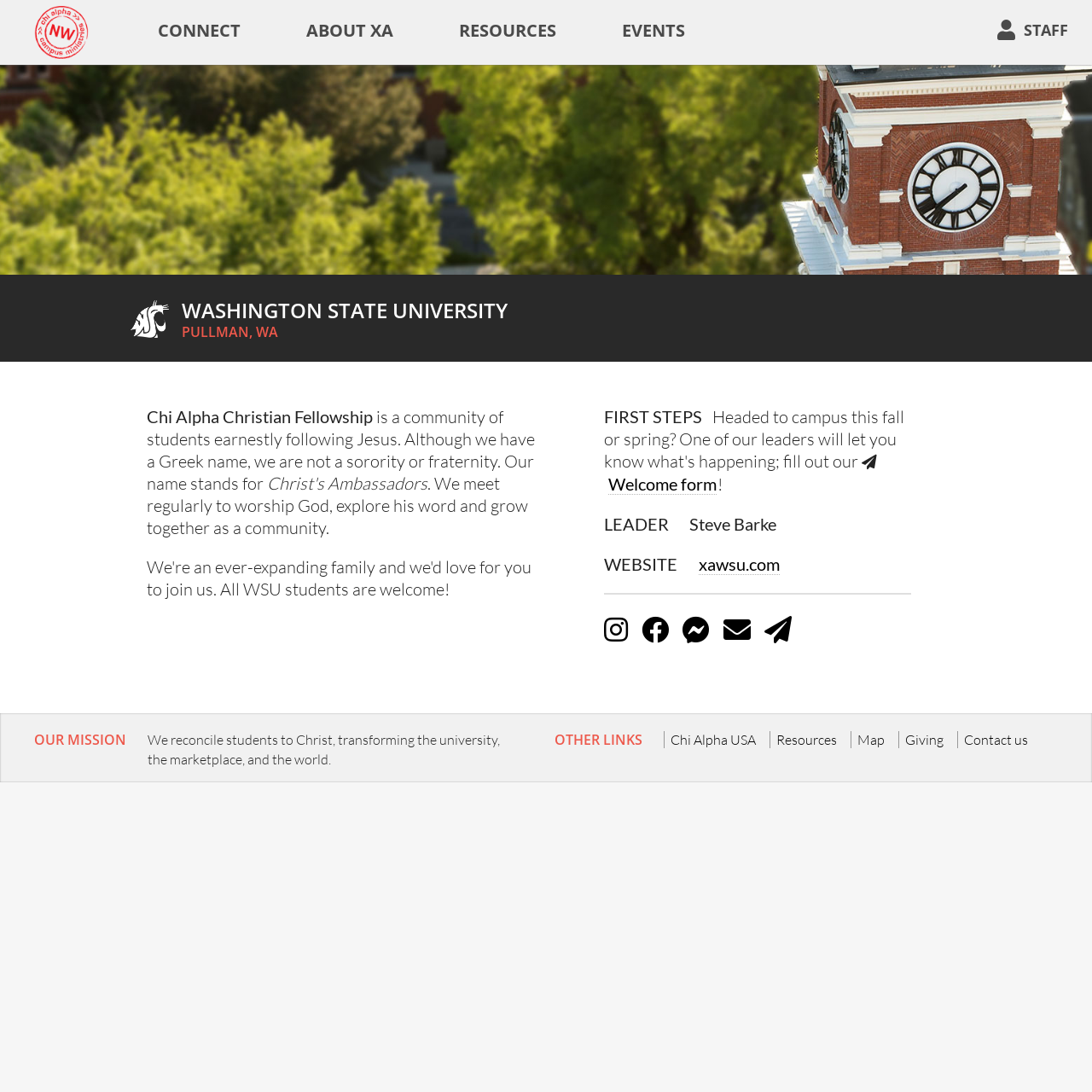Given the element description "xawsu.com", identify the bounding box of the corresponding UI element.

[0.64, 0.507, 0.714, 0.527]